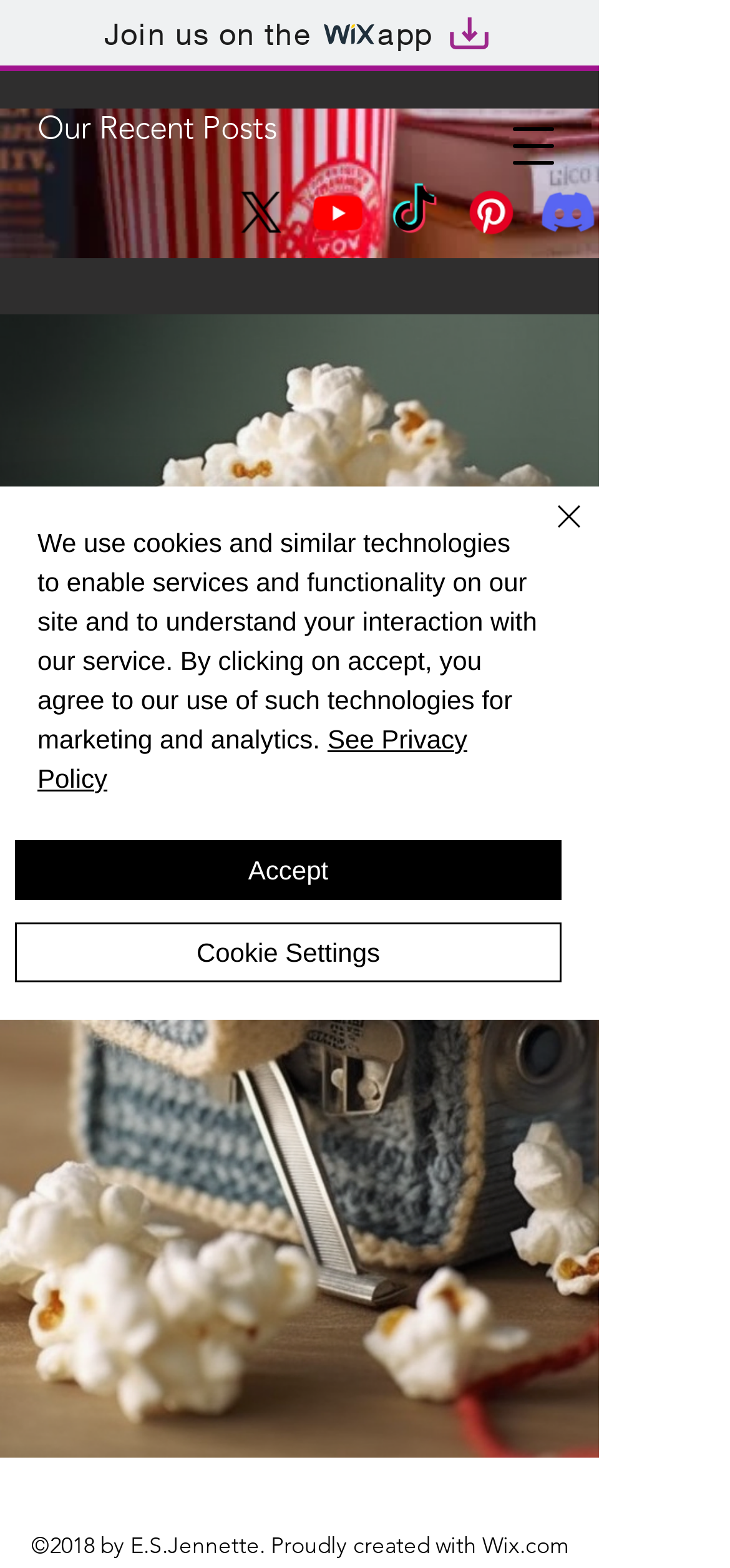Determine the bounding box coordinates of the clickable region to carry out the instruction: "Chat with us".

[0.651, 0.572, 0.779, 0.631]